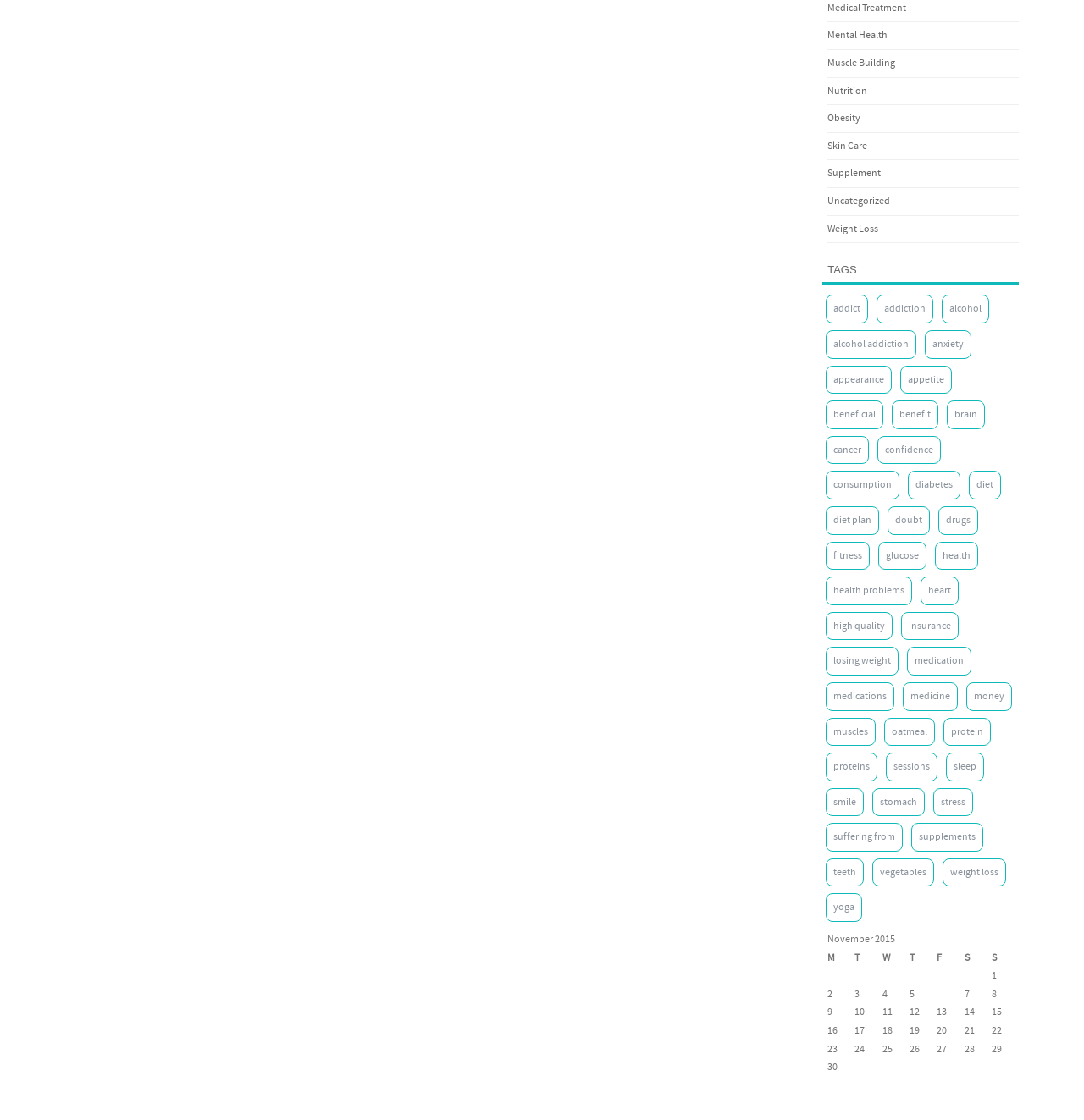Determine the bounding box coordinates of the region I should click to achieve the following instruction: "Browse 밤 알바 jobs". Ensure the bounding box coordinates are four float numbers between 0 and 1, i.e., [left, top, right, bottom].

None